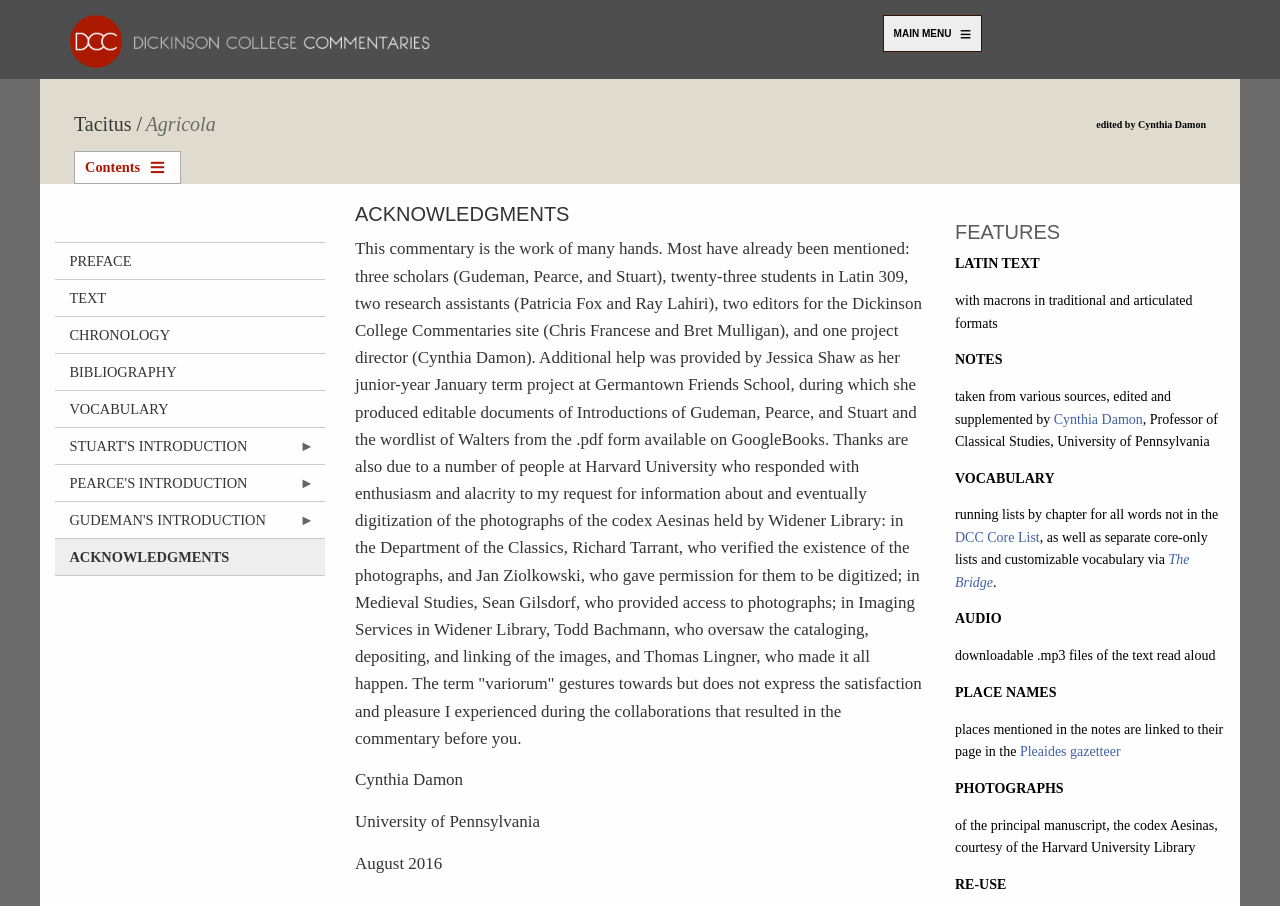Identify the bounding box coordinates for the UI element described as: "DCC Core List". The coordinates should be provided as four floats between 0 and 1: [left, top, right, bottom].

[0.746, 0.585, 0.812, 0.601]